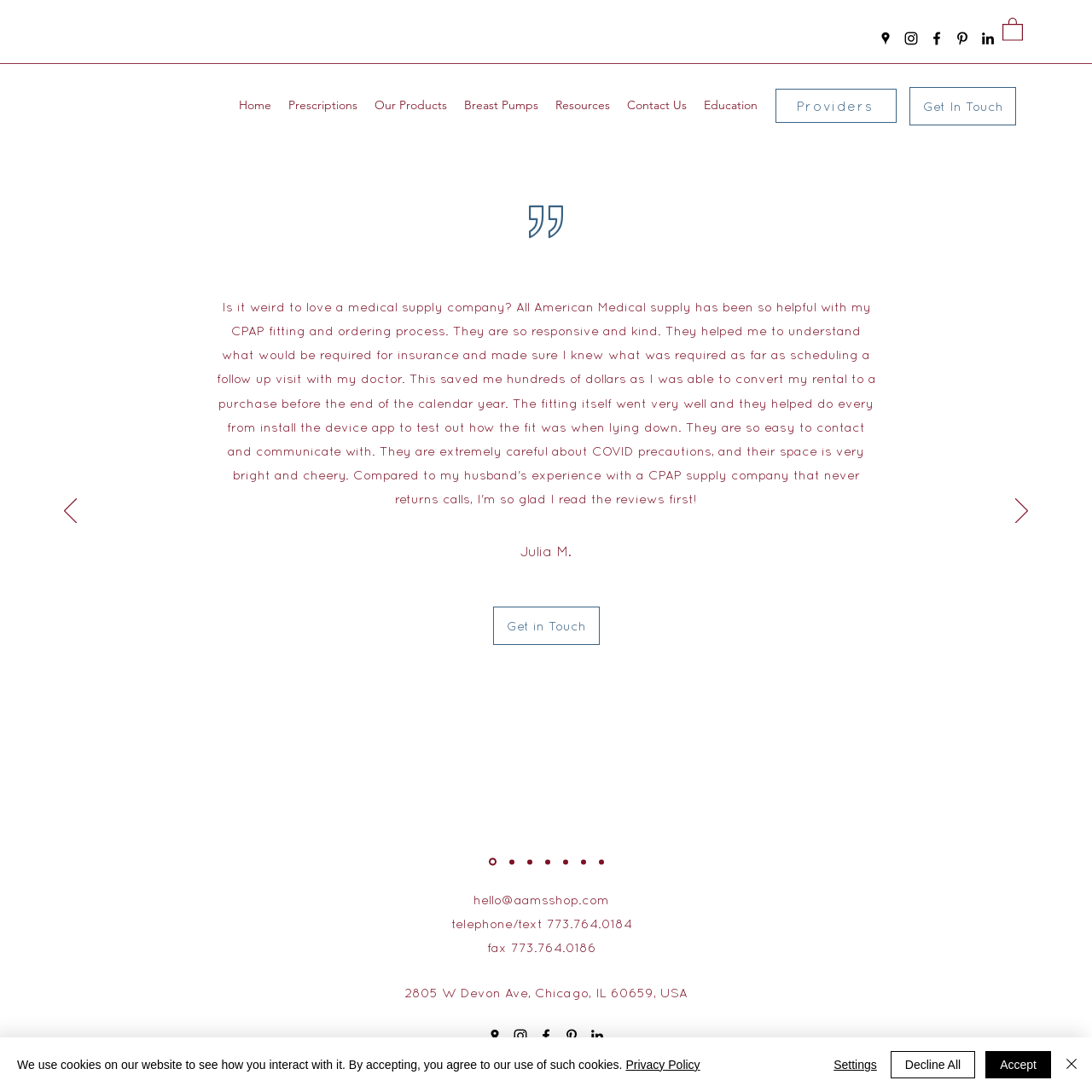Identify the bounding box coordinates of the area that should be clicked in order to complete the given instruction: "Click the Facebook link". The bounding box coordinates should be four float numbers between 0 and 1, i.e., [left, top, right, bottom].

[0.85, 0.027, 0.866, 0.043]